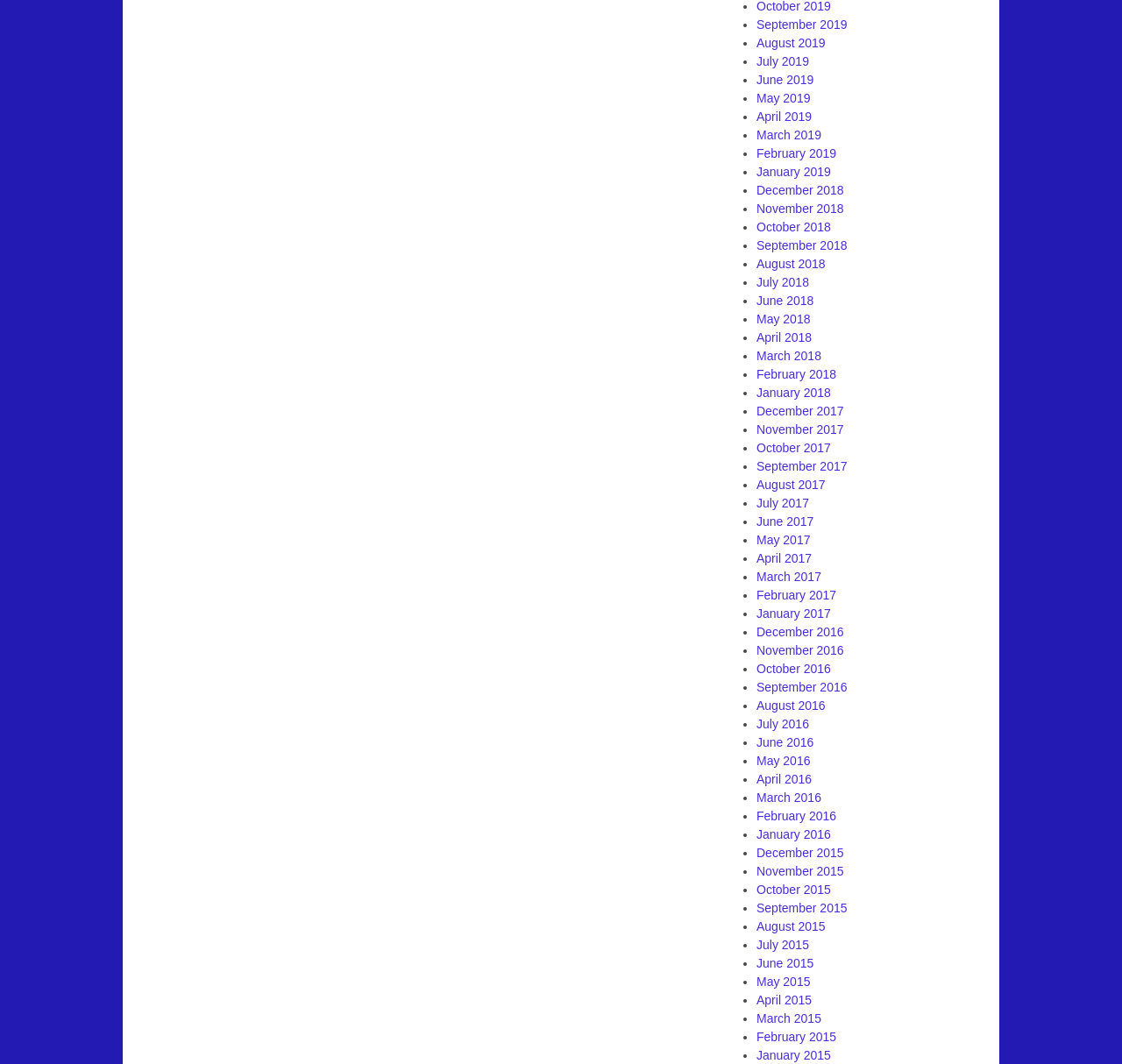Please identify the coordinates of the bounding box for the clickable region that will accomplish this instruction: "Read the article by John Maxner".

None